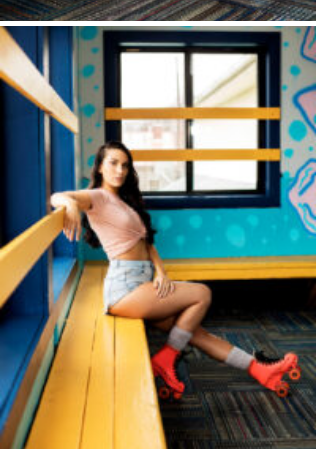What type of shorts is the woman wearing?
Your answer should be a single word or phrase derived from the screenshot.

Denim